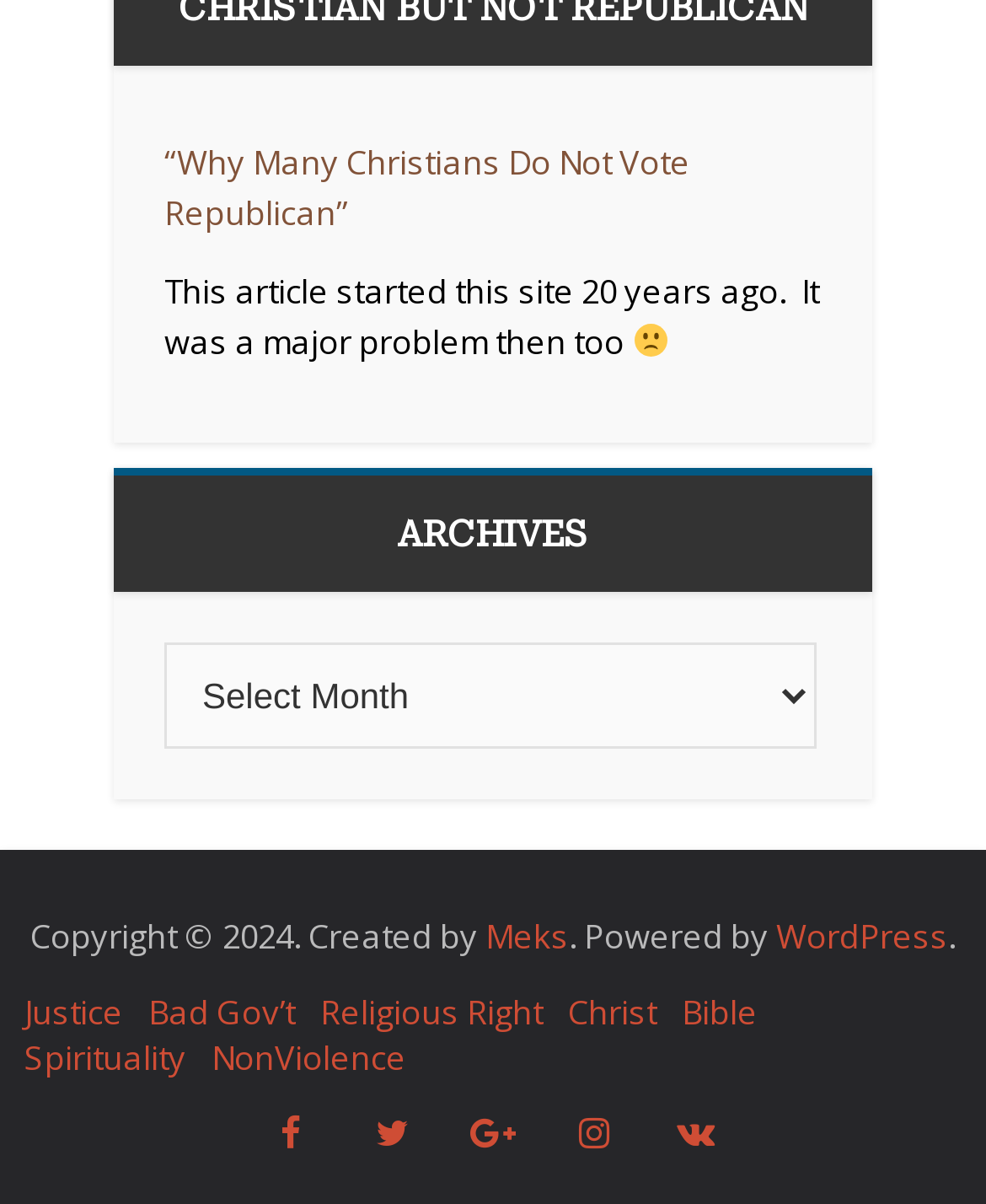What is the copyright year?
Look at the screenshot and respond with a single word or phrase.

2024